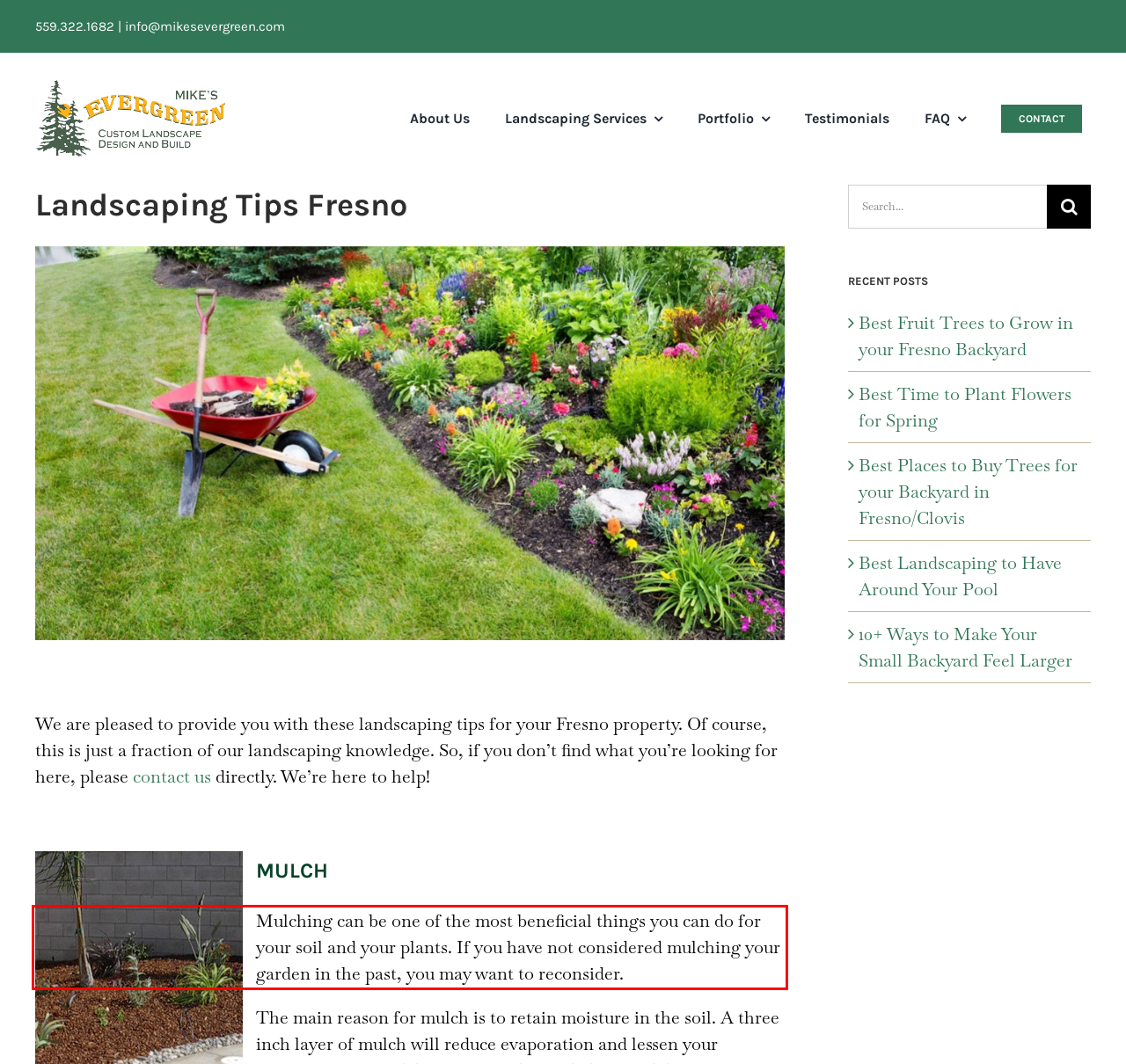Given a screenshot of a webpage, identify the red bounding box and perform OCR to recognize the text within that box.

Mulching can be one of the most beneficial things you can do for your soil and your plants. If you have not considered mulching your garden in the past, you may want to reconsider.